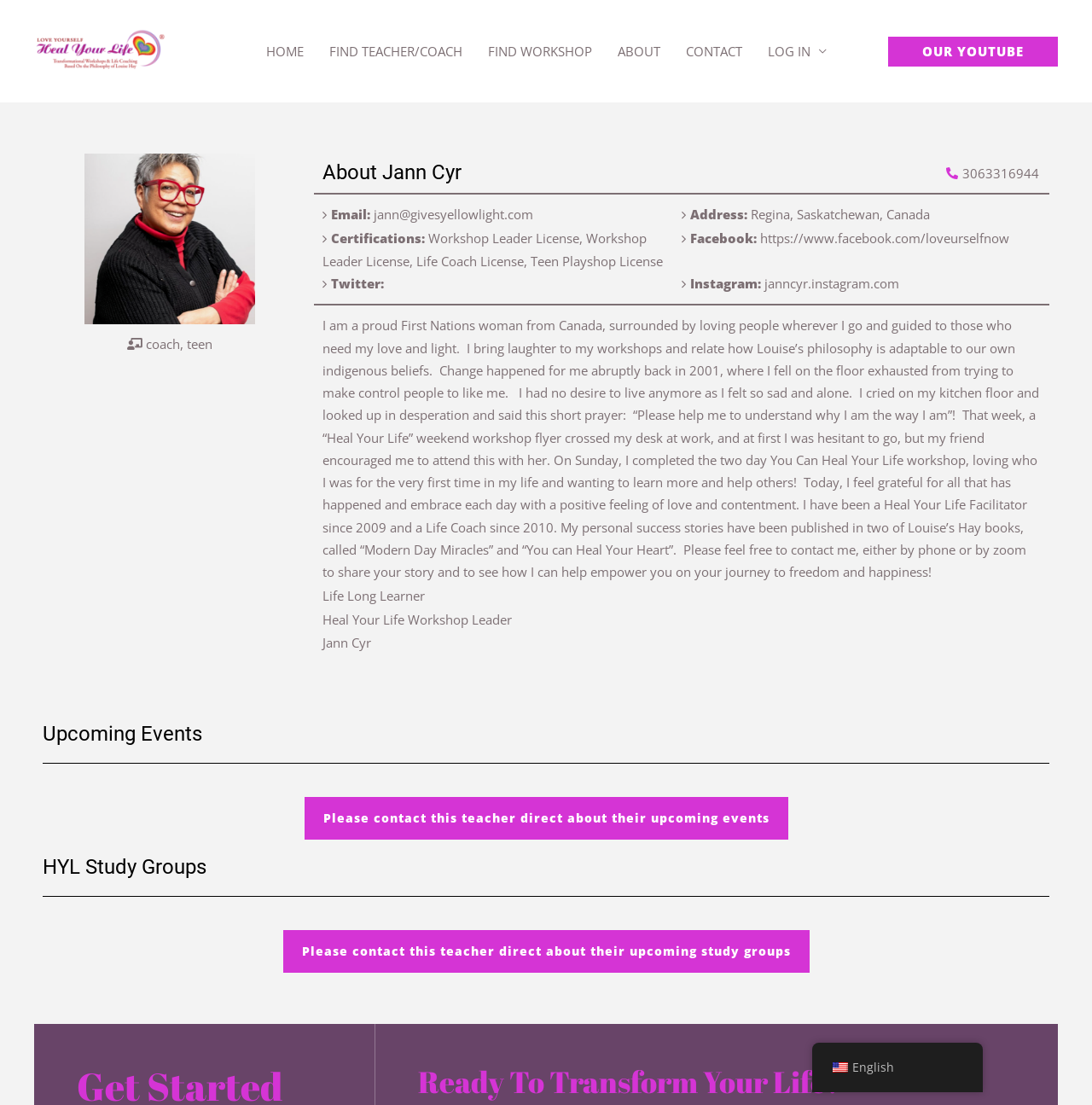Please determine the bounding box coordinates of the element to click in order to execute the following instruction: "Check upcoming events with Jann Cyr". The coordinates should be four float numbers between 0 and 1, specified as [left, top, right, bottom].

[0.279, 0.721, 0.721, 0.76]